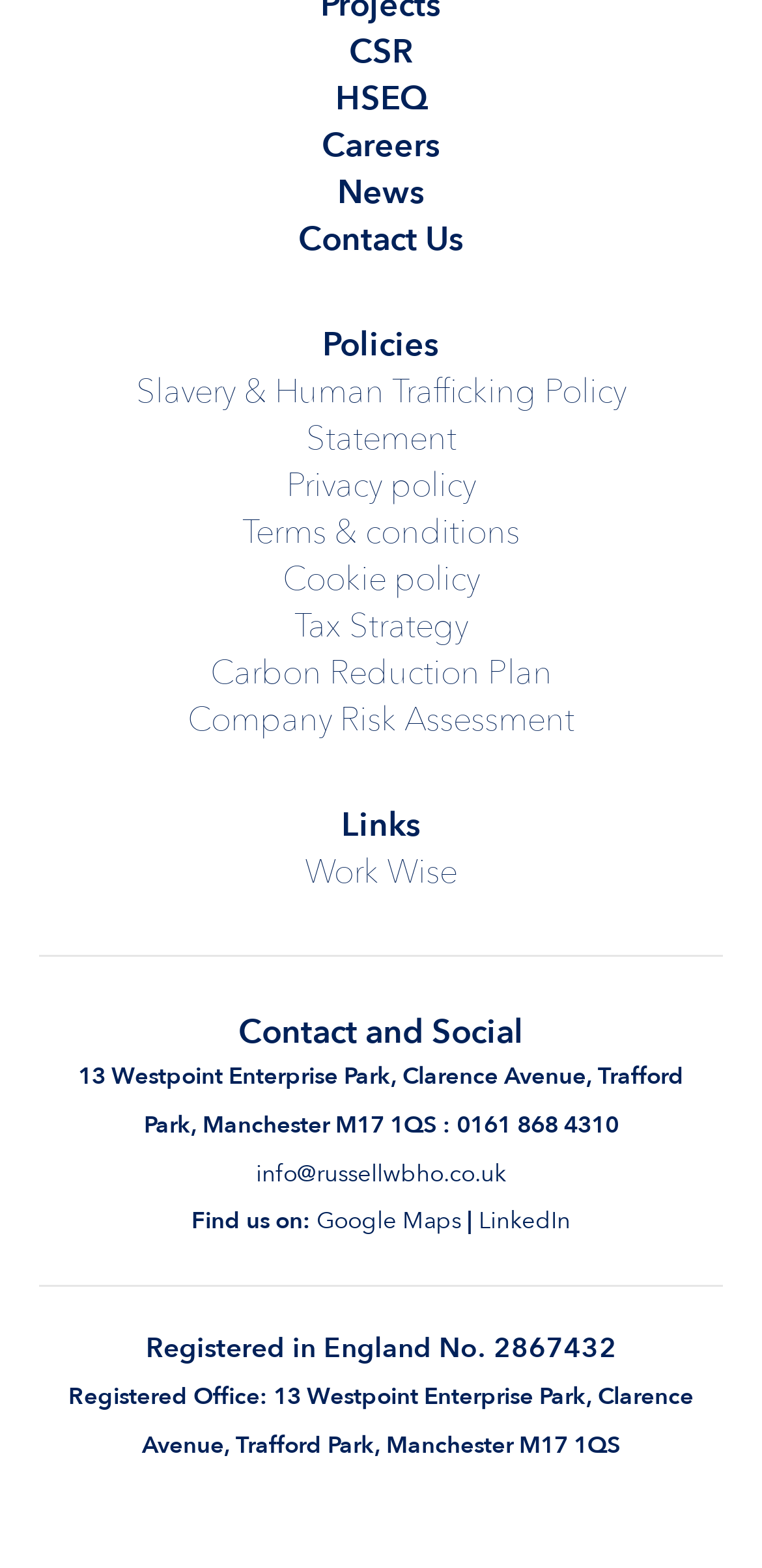Please determine the bounding box coordinates of the element to click in order to execute the following instruction: "Find us on LinkedIn". The coordinates should be four float numbers between 0 and 1, specified as [left, top, right, bottom].

[0.628, 0.768, 0.749, 0.788]